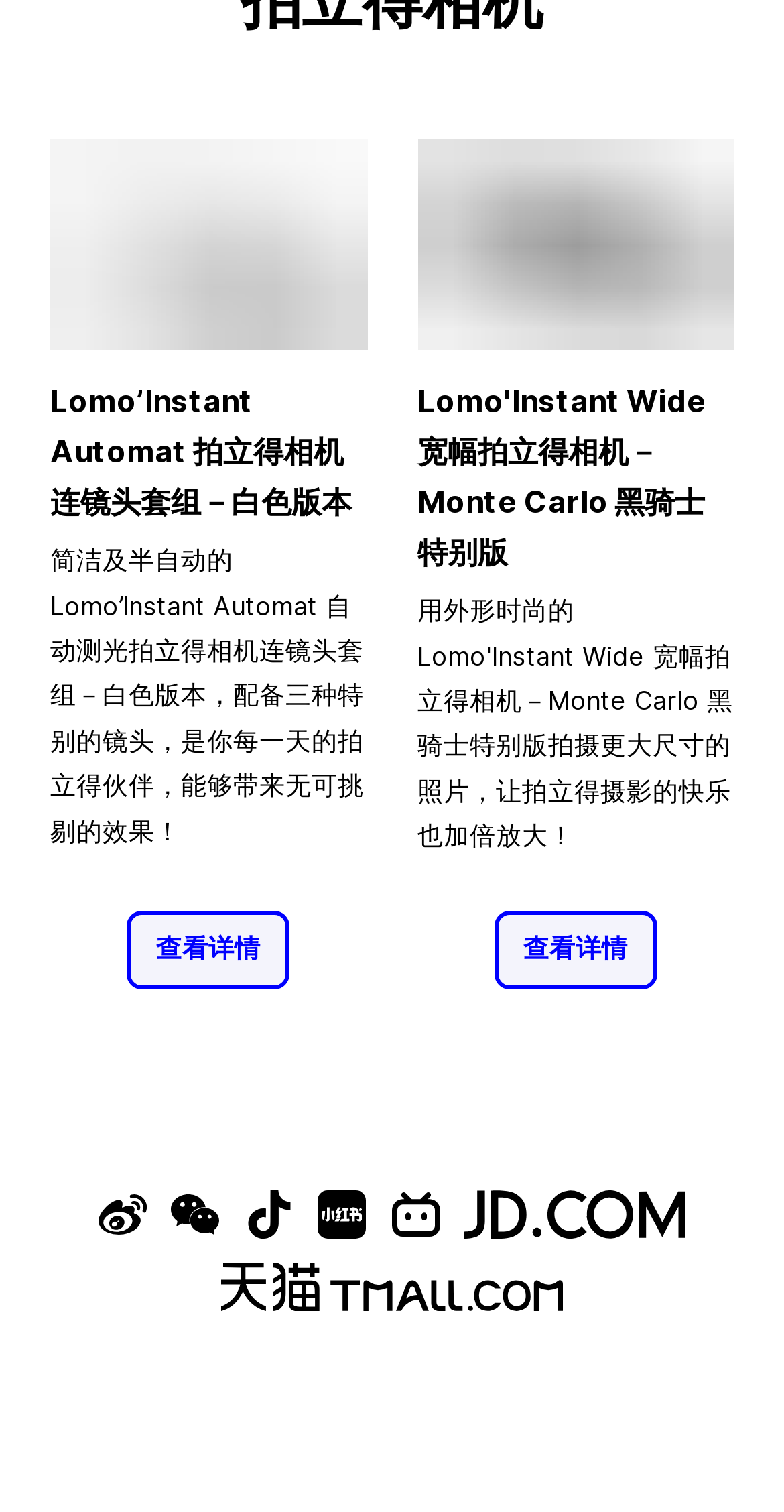Please determine the bounding box coordinates of the section I need to click to accomplish this instruction: "Visit Lomography's JD flagship store".

[0.593, 0.787, 0.875, 0.819]